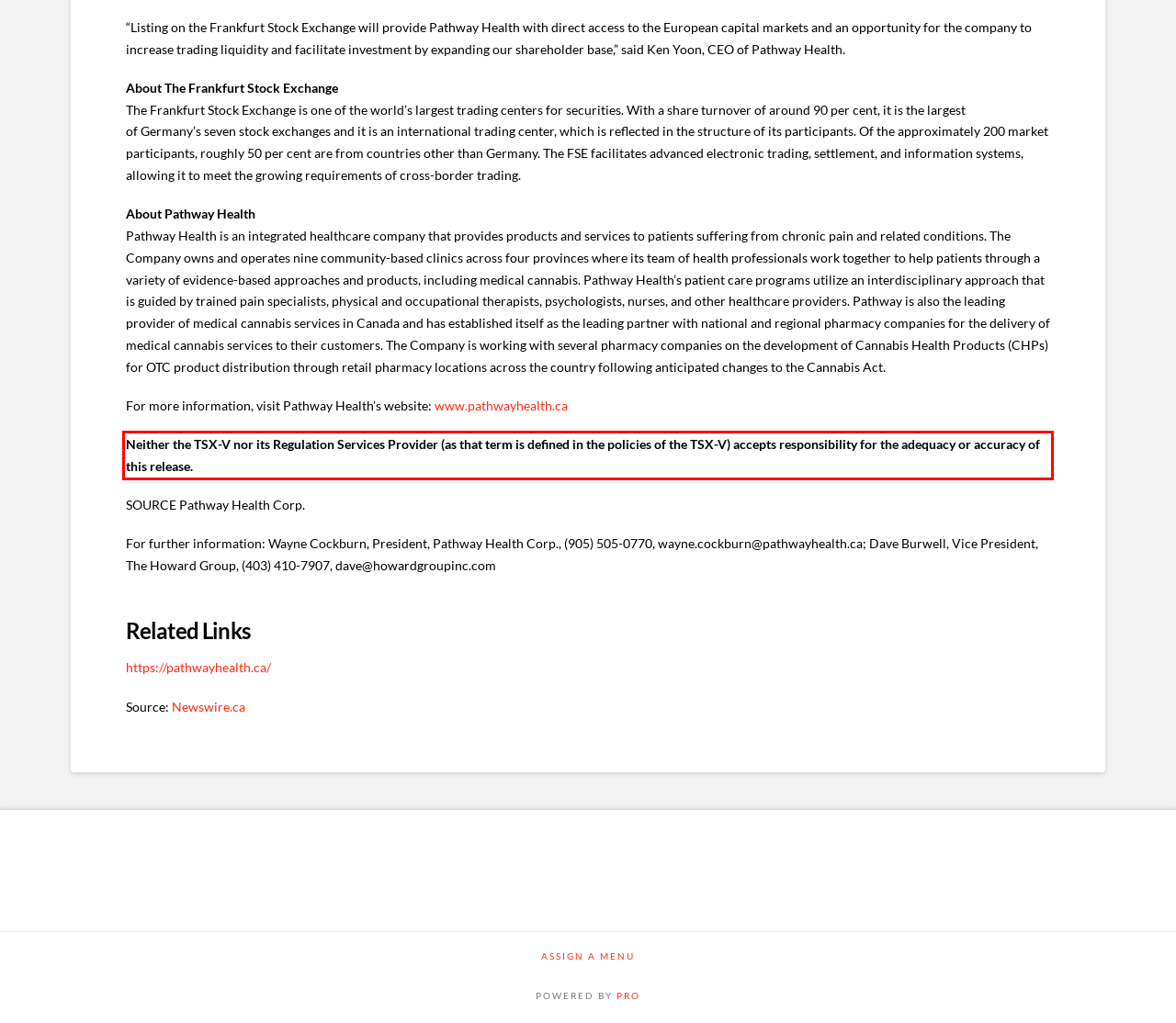Given the screenshot of the webpage, identify the red bounding box, and recognize the text content inside that red bounding box.

Neither the TSX-V nor its Regulation Services Provider (as that term is defined in the policies of the TSX-V) accepts responsibility for the adequacy or accuracy of this release.